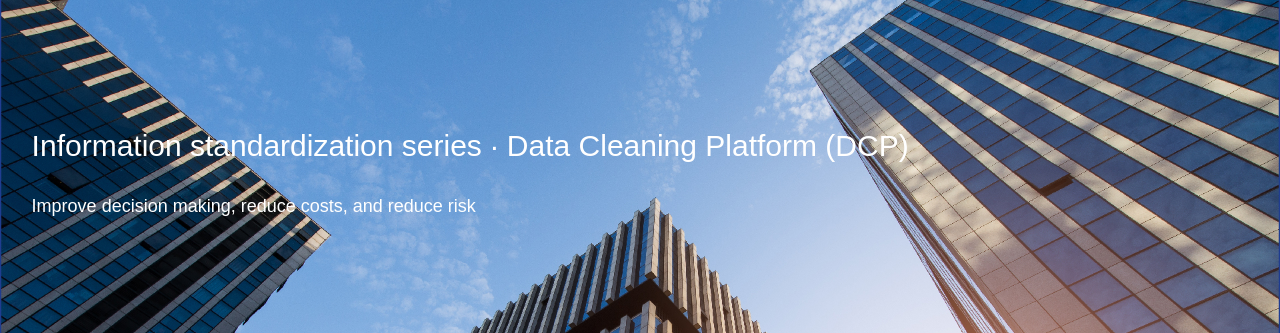What is the primary material of the skyscrapers' exteriors?
Using the image as a reference, give a one-word or short phrase answer.

Glass